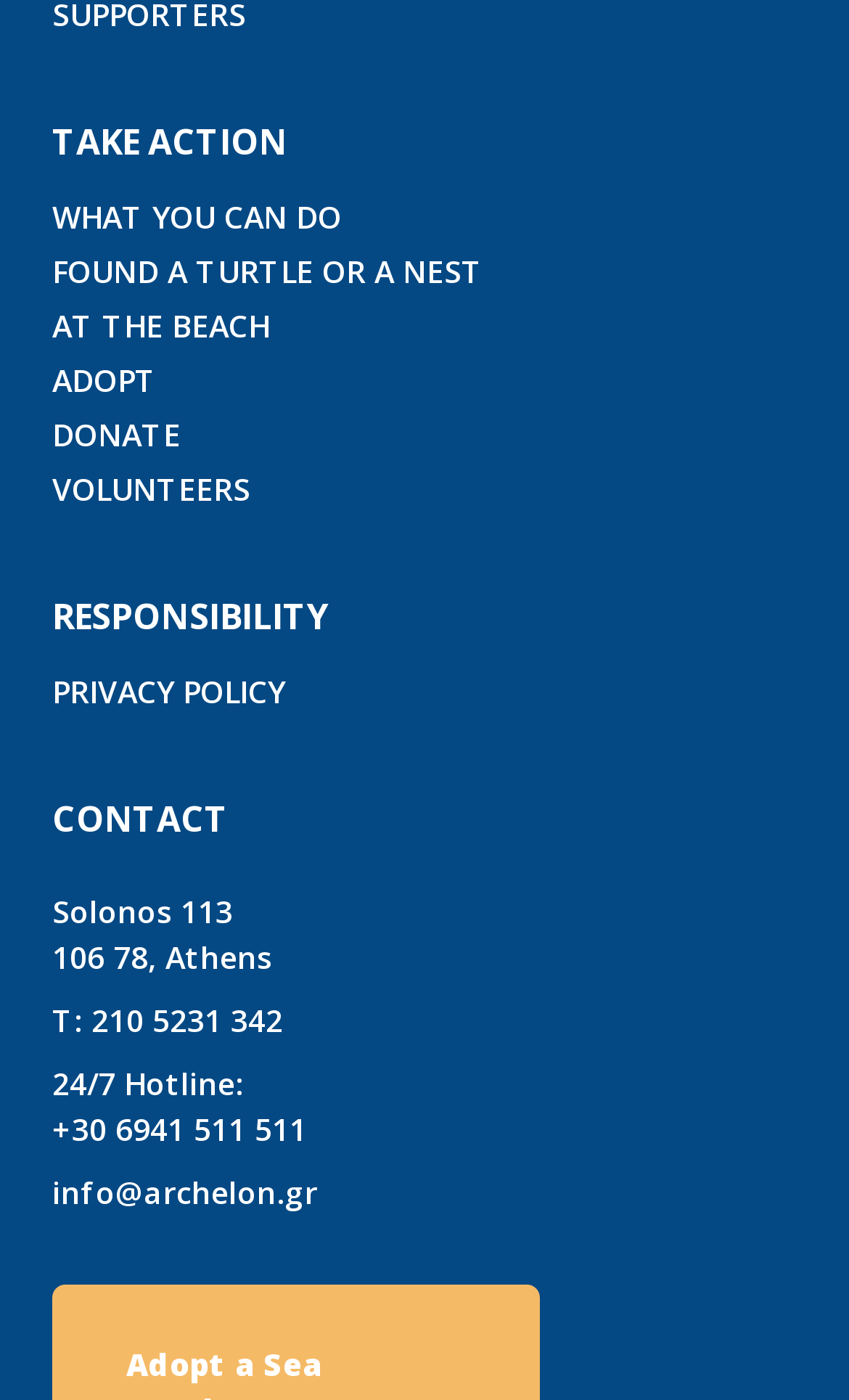Please specify the bounding box coordinates of the clickable region necessary for completing the following instruction: "Click on 'WHAT YOU CAN DO'". The coordinates must consist of four float numbers between 0 and 1, i.e., [left, top, right, bottom].

[0.062, 0.139, 0.403, 0.171]